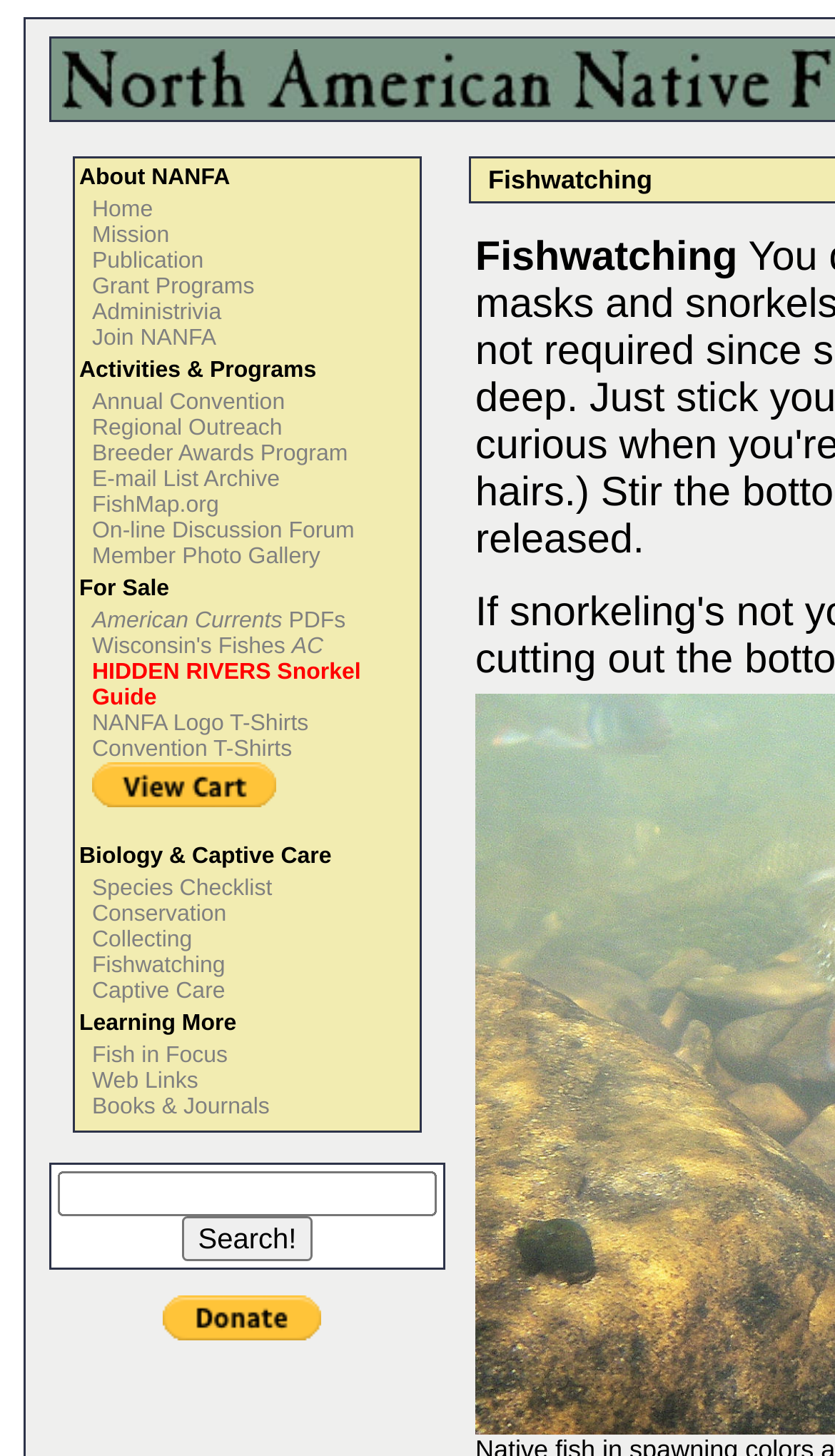What type of event is the 'Annual Convention'?
Kindly answer the question with as much detail as you can.

The 'Annual Convention' link is likely an event where members of the organization gather to discuss and learn about topics related to fish and aquatic activities. The term 'Convention' typically implies a conference or meeting of people with a shared interest or profession.